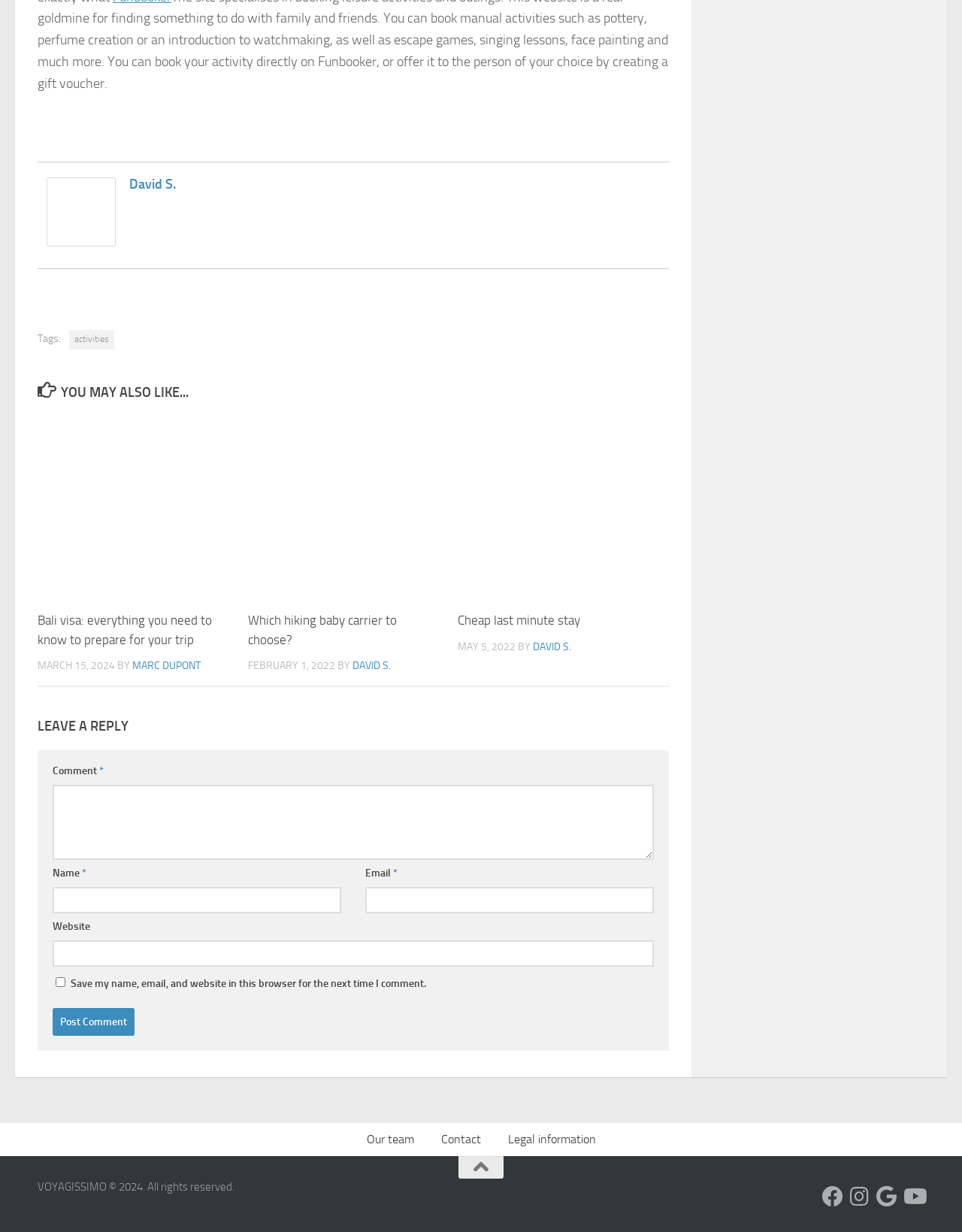Find the bounding box coordinates for the area that should be clicked to accomplish the instruction: "Click on the 'What to do when it rains' link".

[0.048, 0.19, 0.12, 0.203]